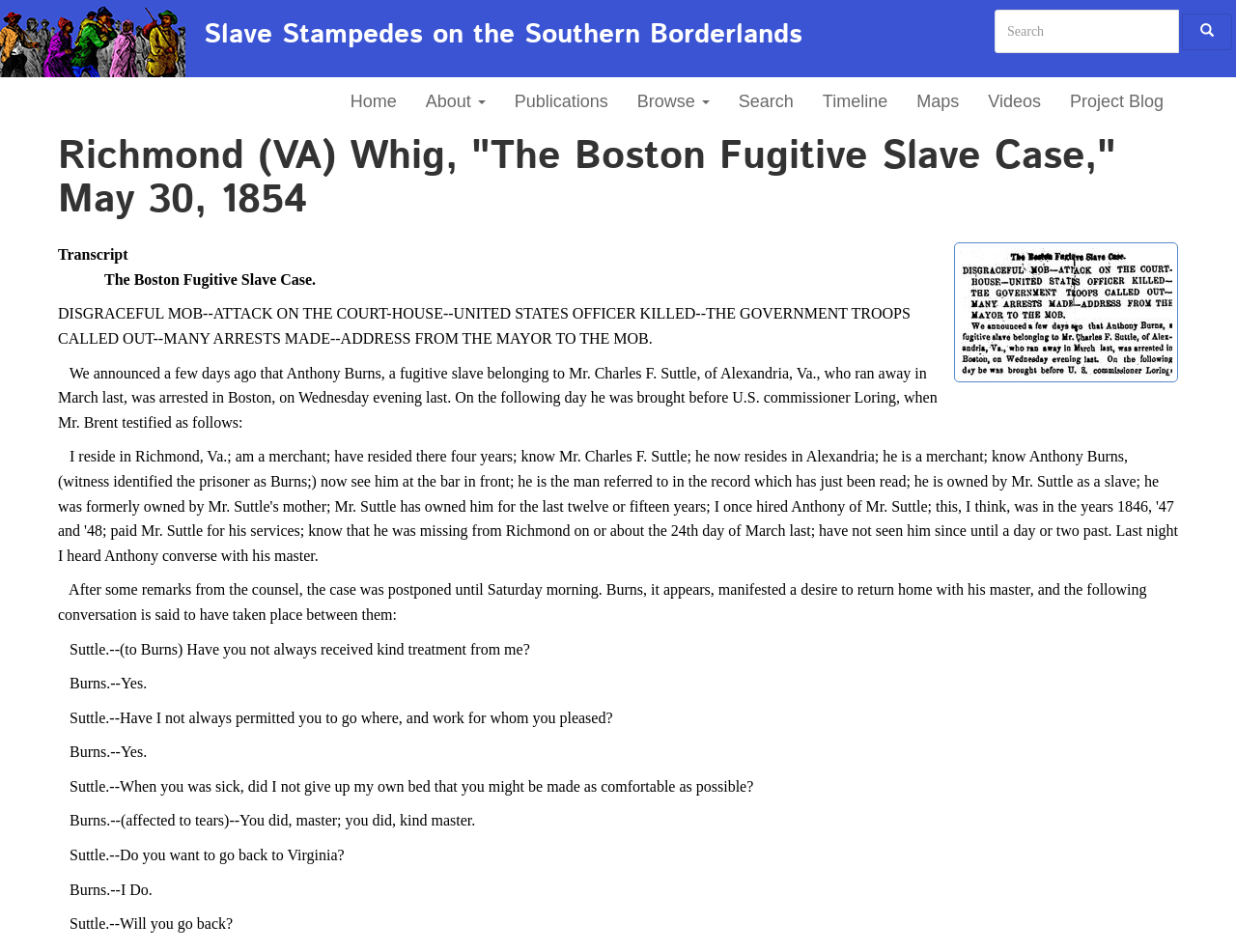Identify the title of the webpage and provide its text content.

Richmond (VA) Whig, "The Boston Fugitive Slave Case," May 30, 1854